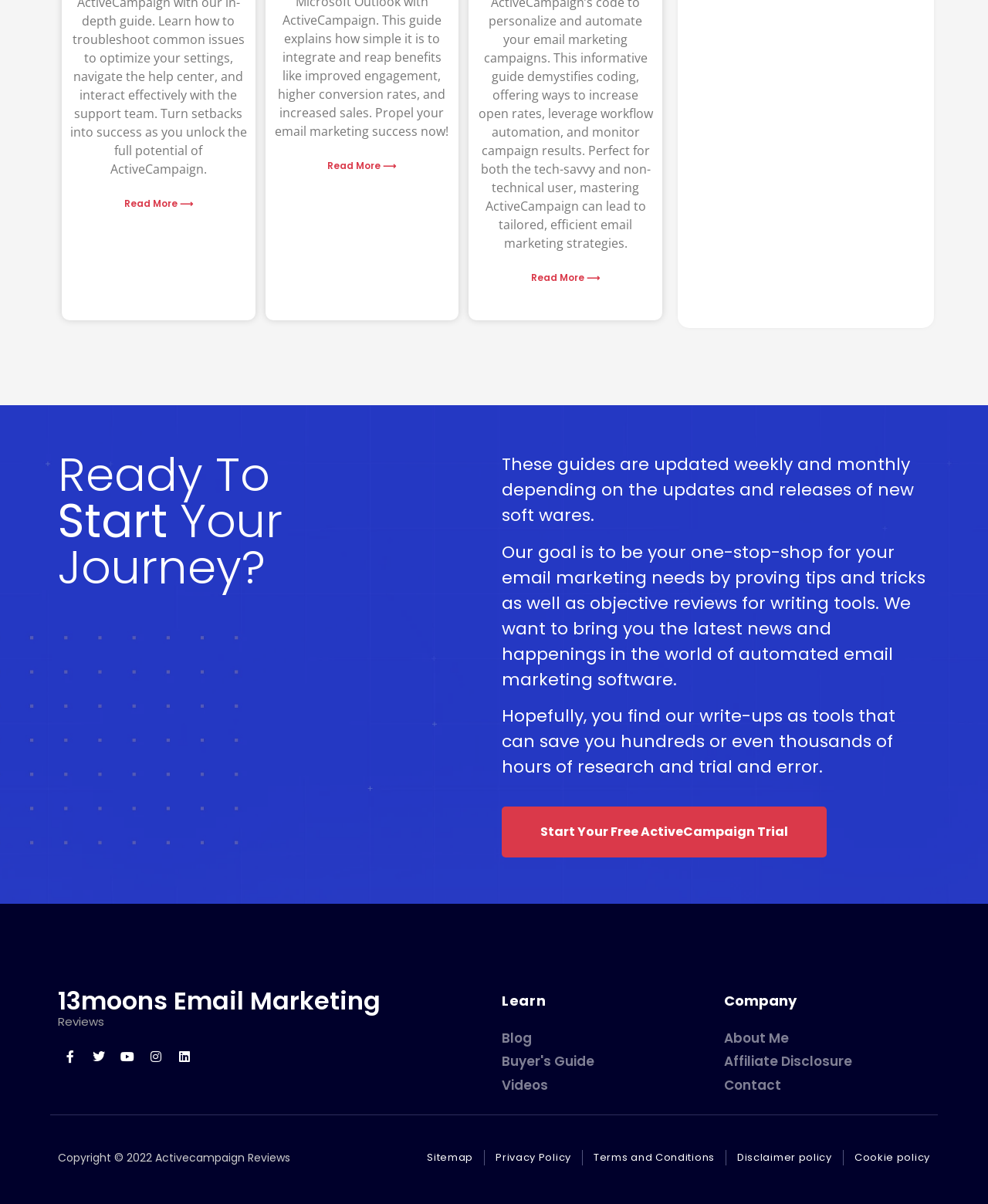Please provide the bounding box coordinates for the element that needs to be clicked to perform the following instruction: "Read more about Mastering ActiveCampaign". The coordinates should be given as four float numbers between 0 and 1, i.e., [left, top, right, bottom].

[0.126, 0.164, 0.195, 0.175]